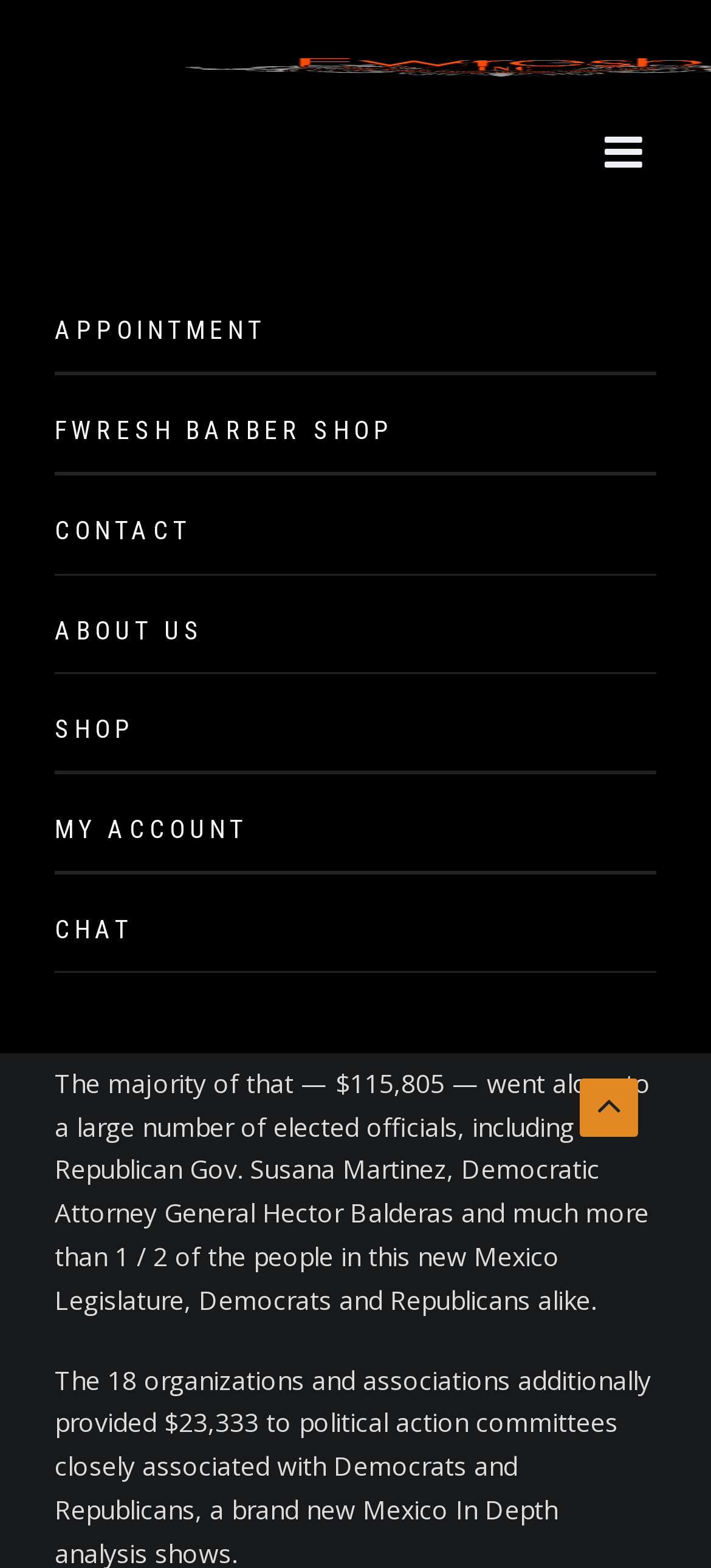Based on the description "Toggle Menu", find the bounding box of the specified UI element.

None